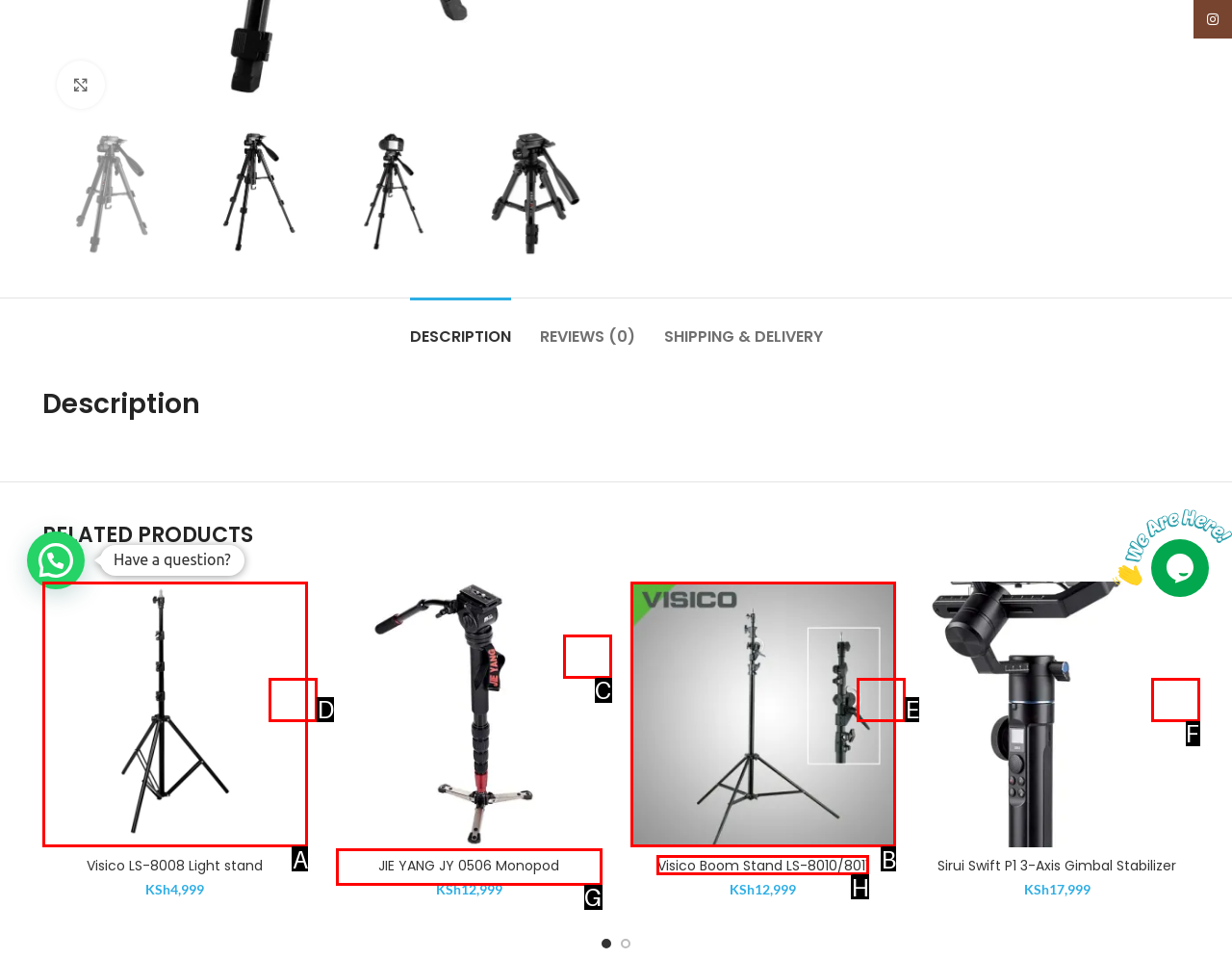Identify which option matches the following description: Quick view
Answer by giving the letter of the correct option directly.

C